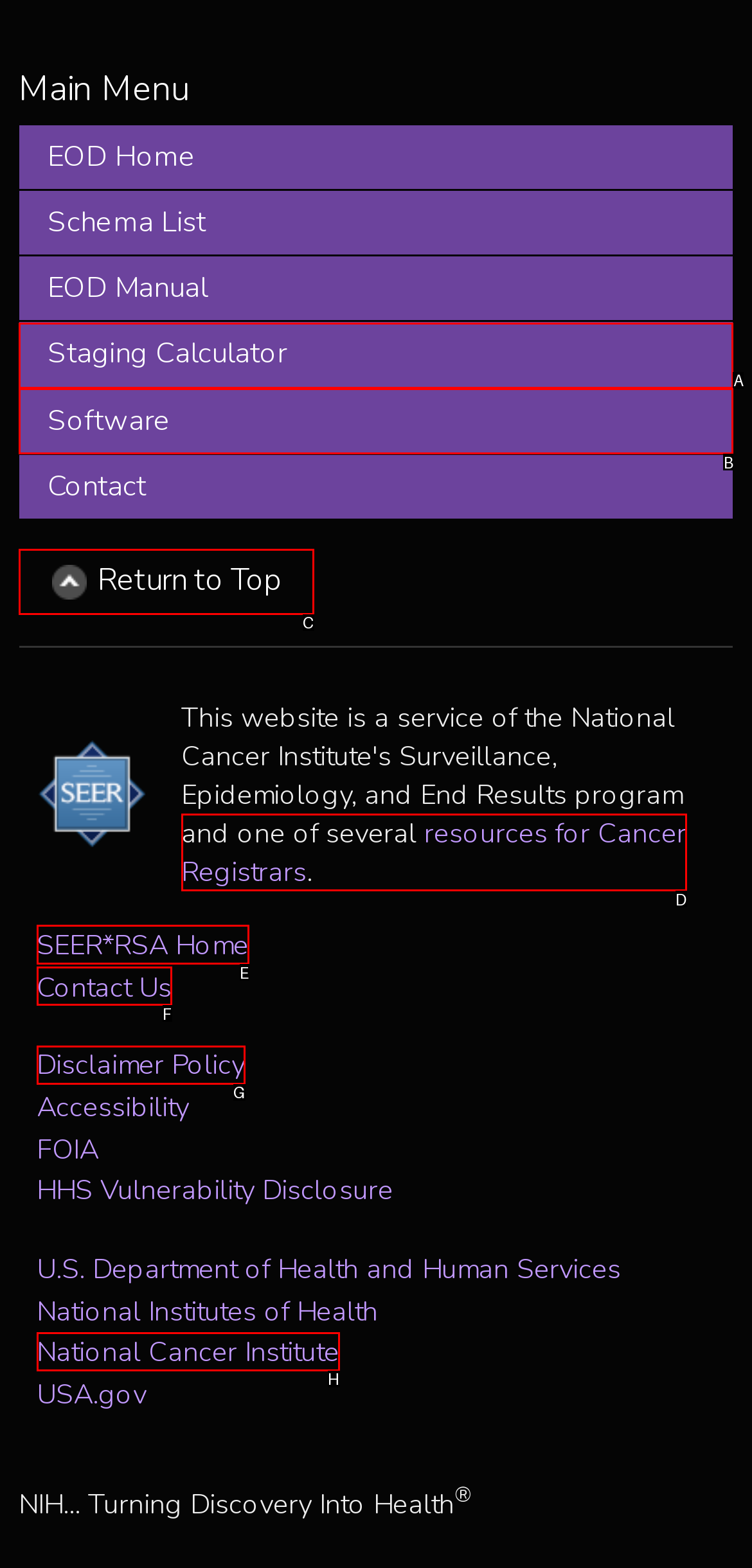Which UI element should you click on to achieve the following task: visit SEER*RSA Home? Provide the letter of the correct option.

E